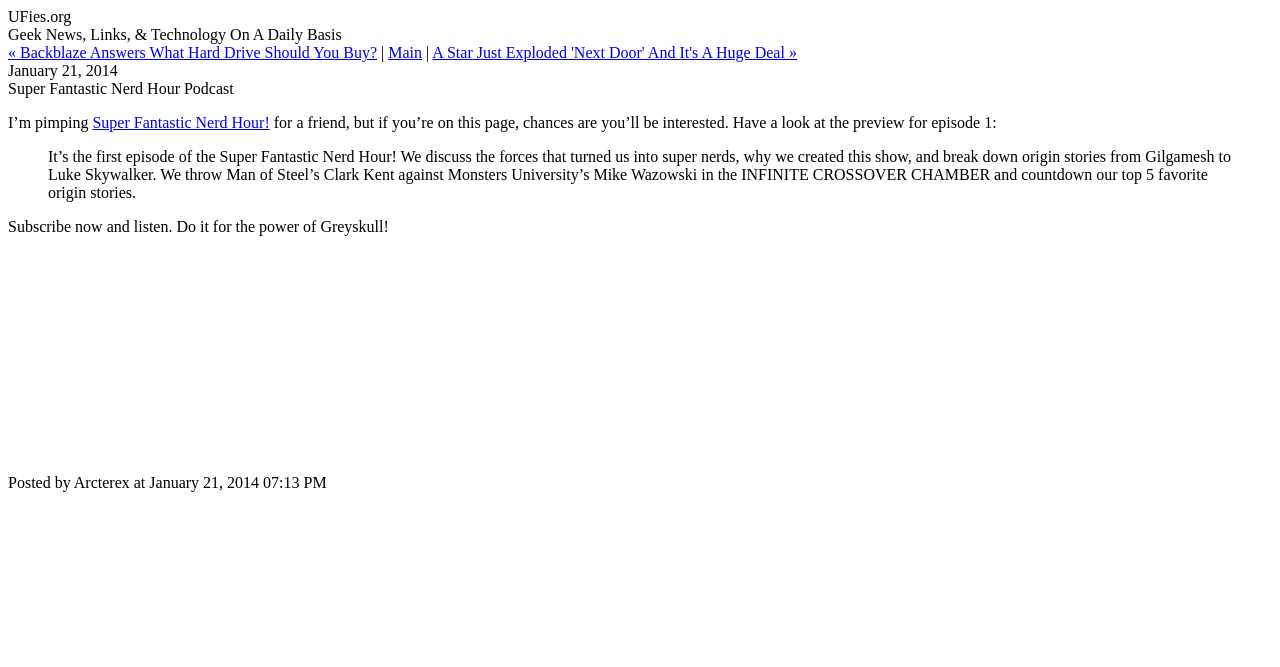Who posted the podcast episode?
Provide a well-explained and detailed answer to the question.

At the bottom of the webpage, I found the static text 'Posted by Arcterex at January 21, 2014 07:13 PM', which reveals the author of the podcast episode as Arcterex.